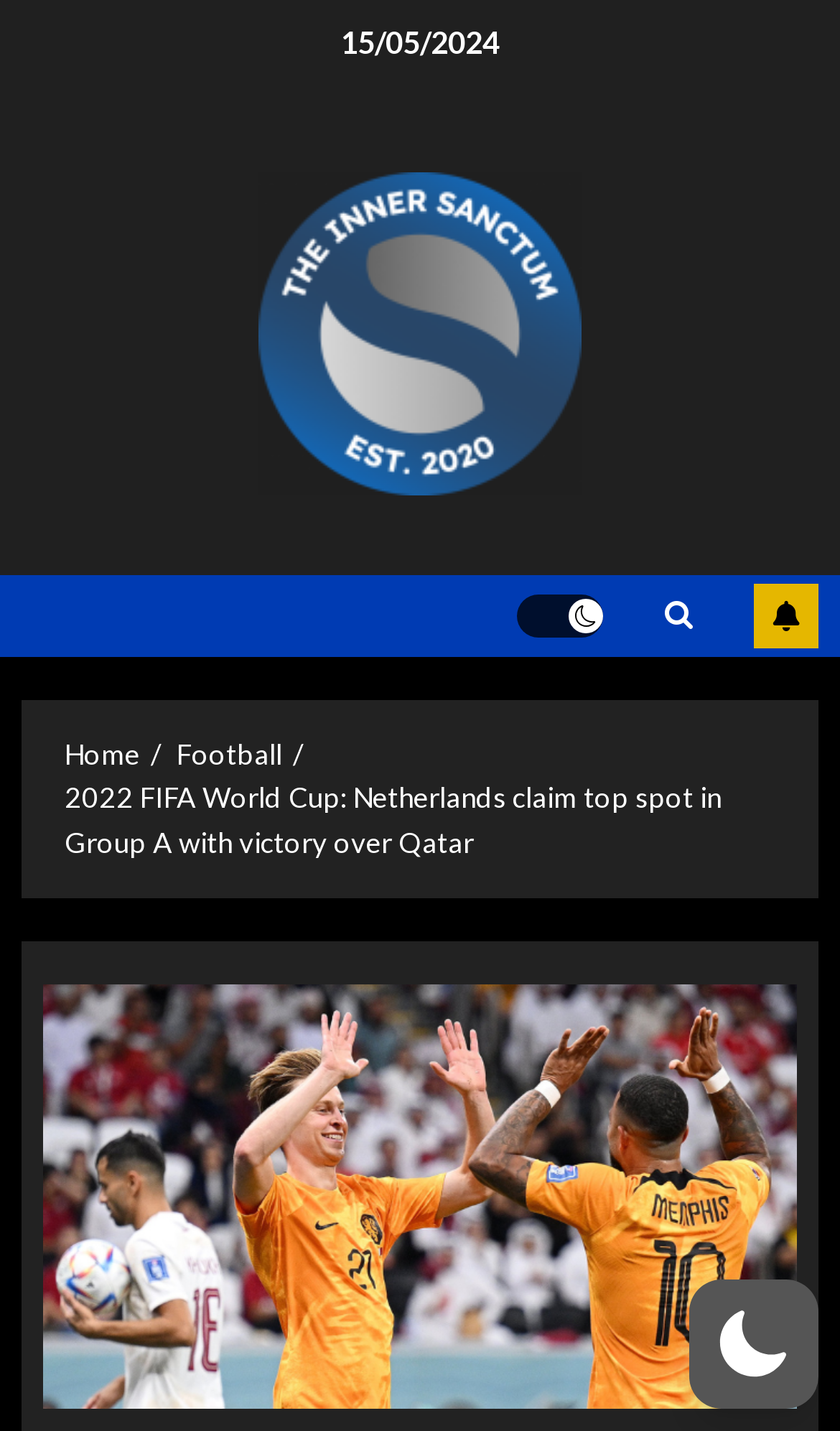Give a short answer to this question using one word or a phrase:
What is the date of the article?

15/05/2024